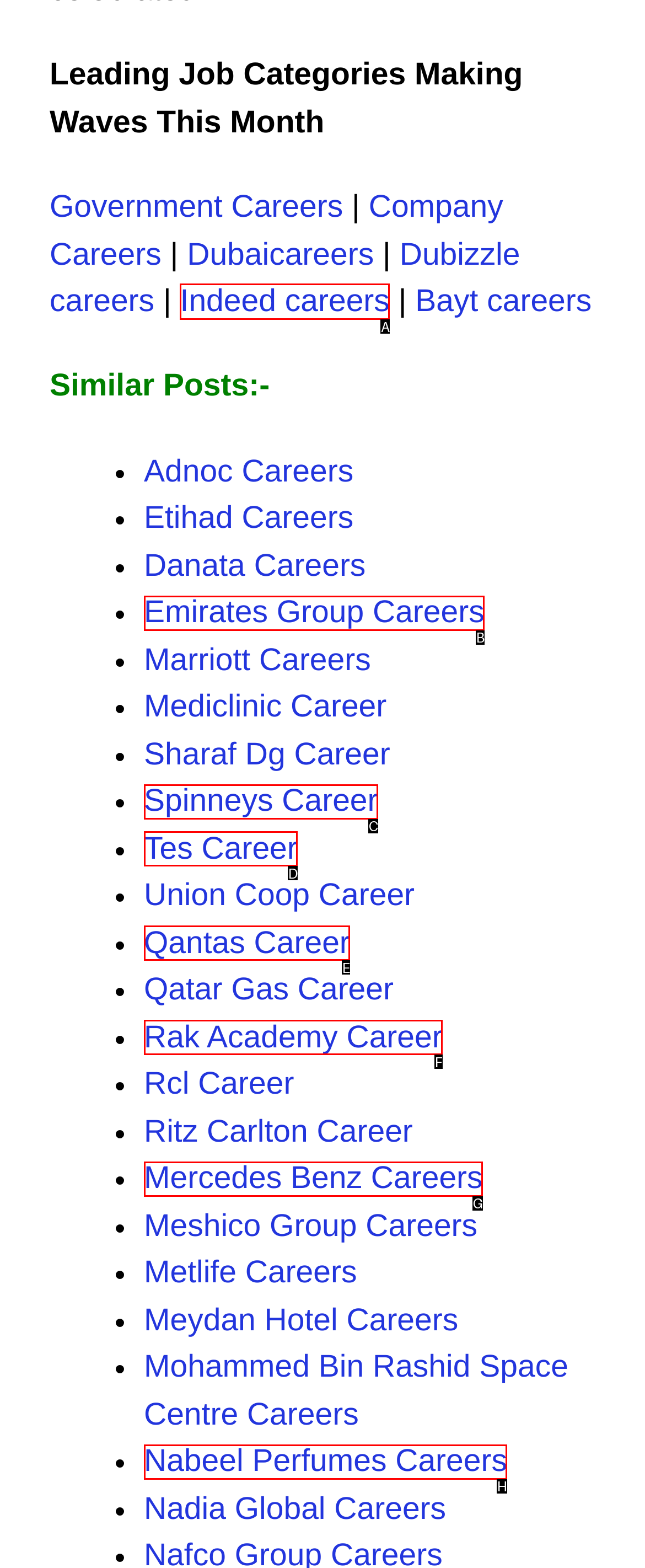Which choice should you pick to execute the task: Click on Indeed careers
Respond with the letter associated with the correct option only.

A